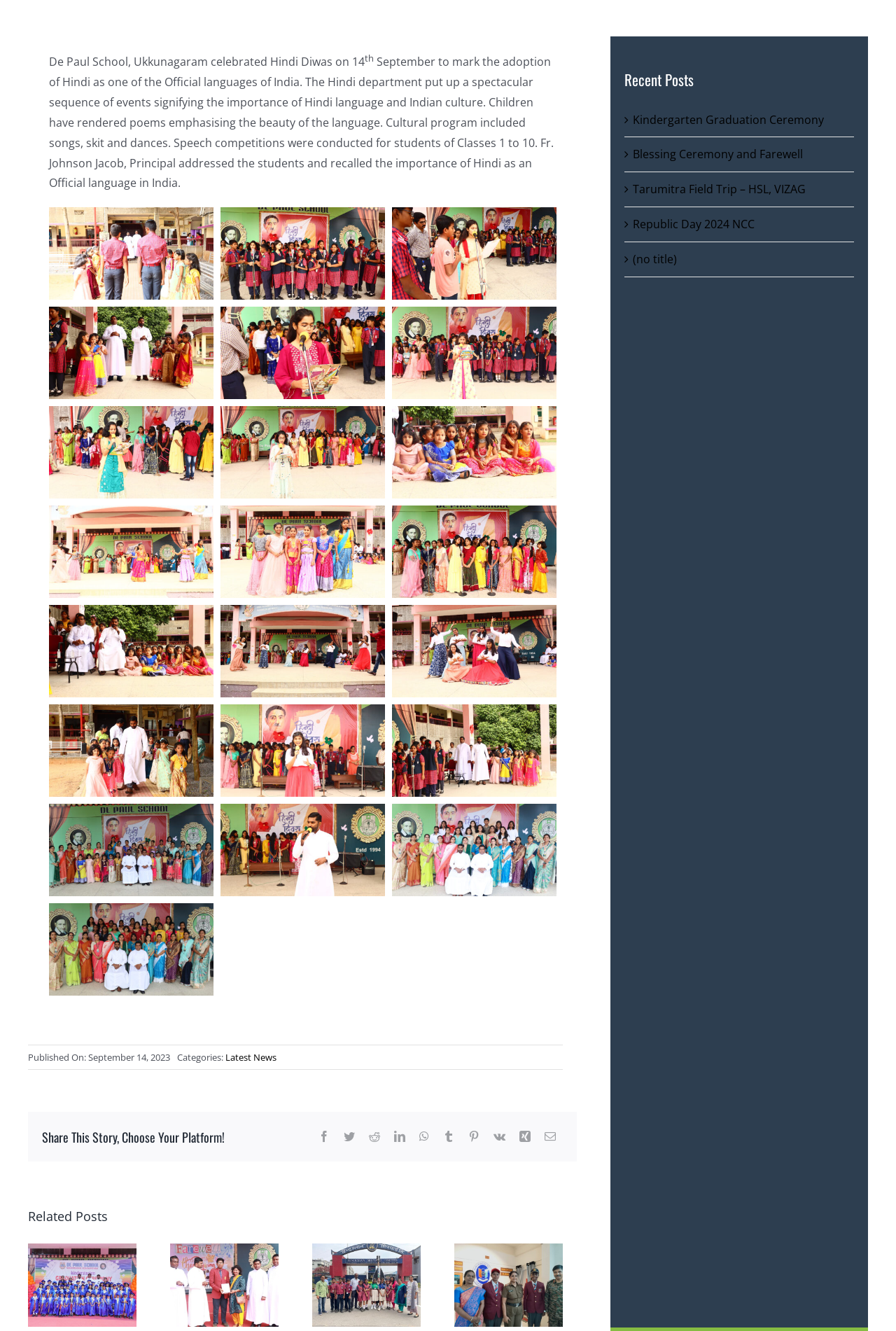Given the description of the UI element: "Latest News", predict the bounding box coordinates in the form of [left, top, right, bottom], with each value being a float between 0 and 1.

[0.252, 0.79, 0.309, 0.799]